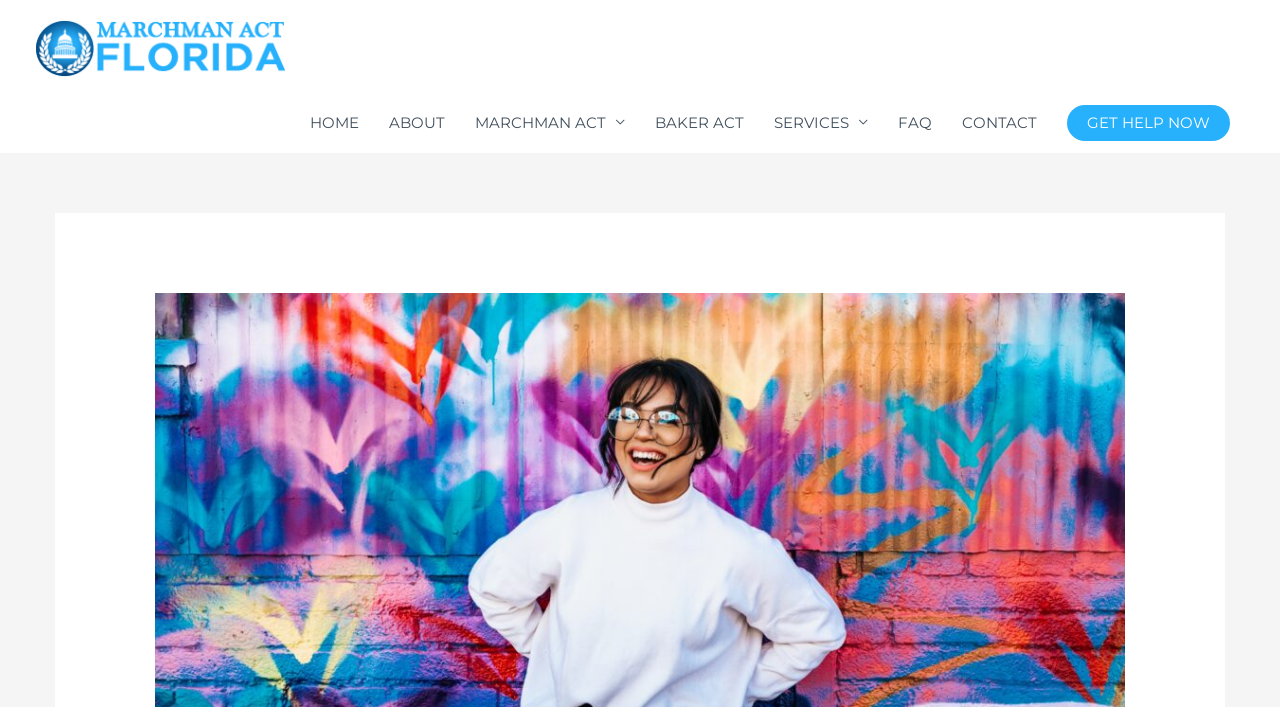Is the 'GET HELP NOW' link at the bottom of the navigation?
From the details in the image, answer the question comprehensively.

According to the bounding box coordinates, the 'GET HELP NOW' link has a y1 value of 0.148, which is larger than the y1 values of the other navigation links, indicating that it is at the bottom of the navigation.